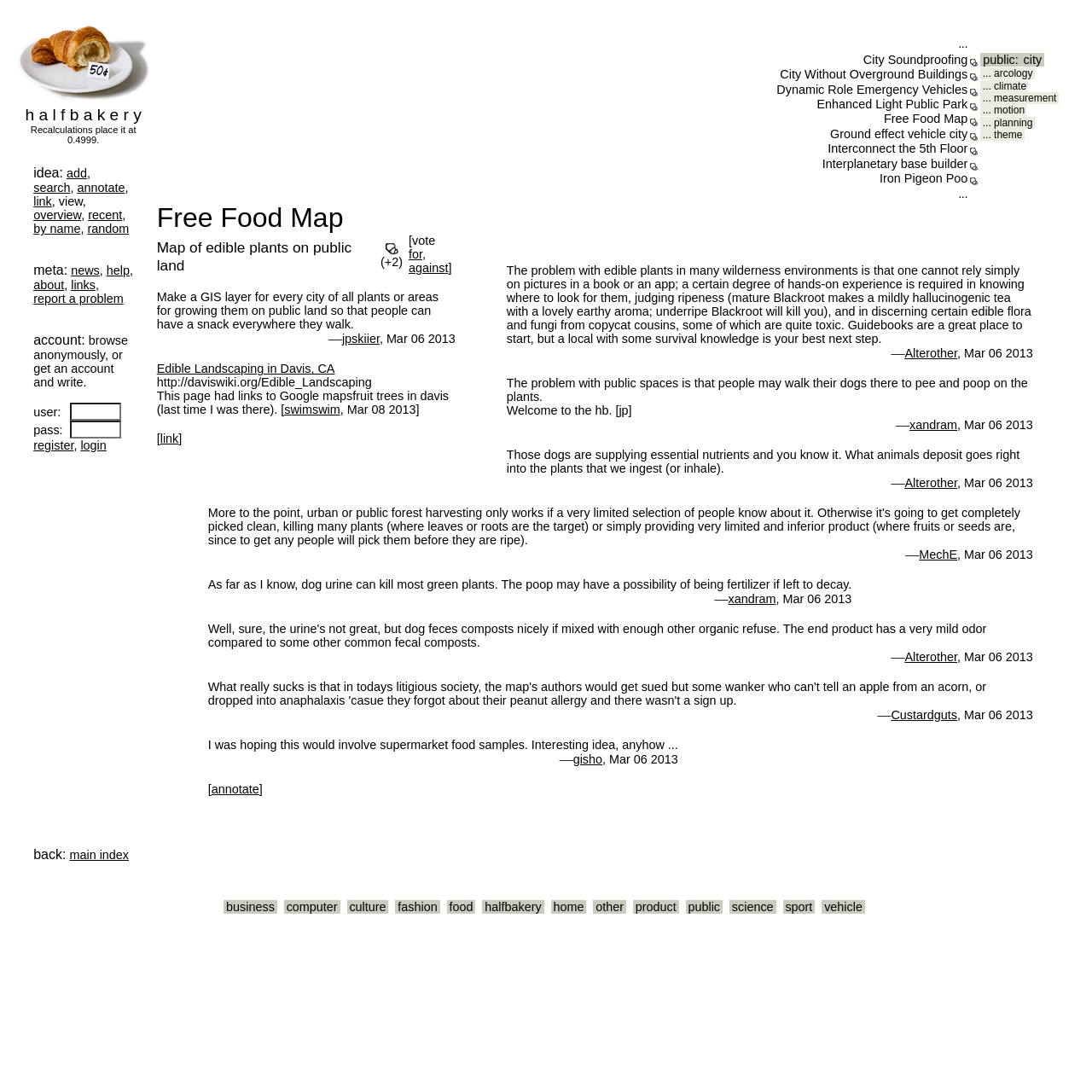Indicate the bounding box coordinates of the element that must be clicked to execute the instruction: "view the 'overview'". The coordinates should be given as four float numbers between 0 and 1, i.e., [left, top, right, bottom].

[0.031, 0.191, 0.074, 0.203]